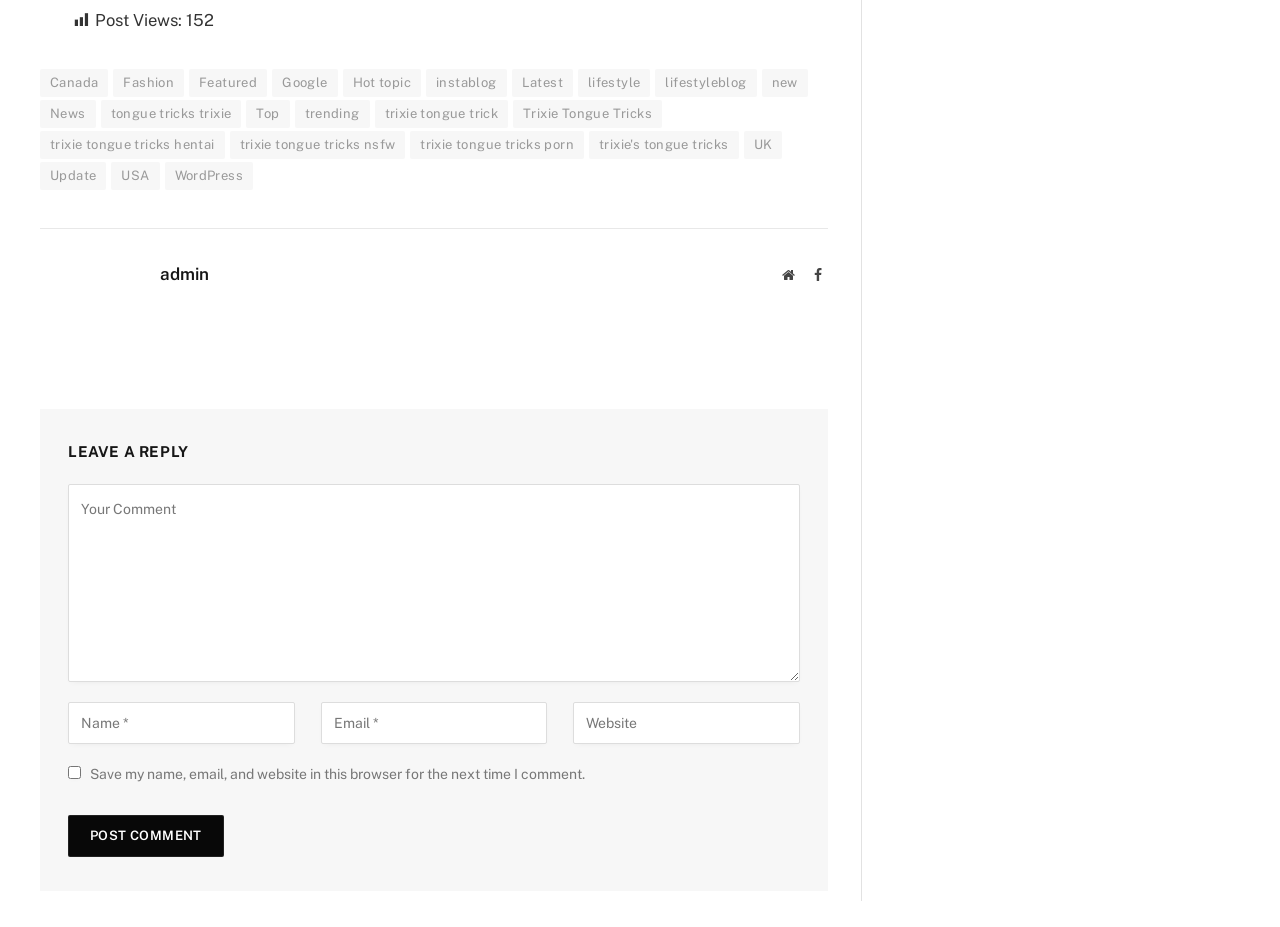Identify the bounding box coordinates of the clickable region required to complete the instruction: "Click on the 'Facebook' link". The coordinates should be given as four float numbers within the range of 0 and 1, i.e., [left, top, right, bottom].

[0.631, 0.286, 0.647, 0.308]